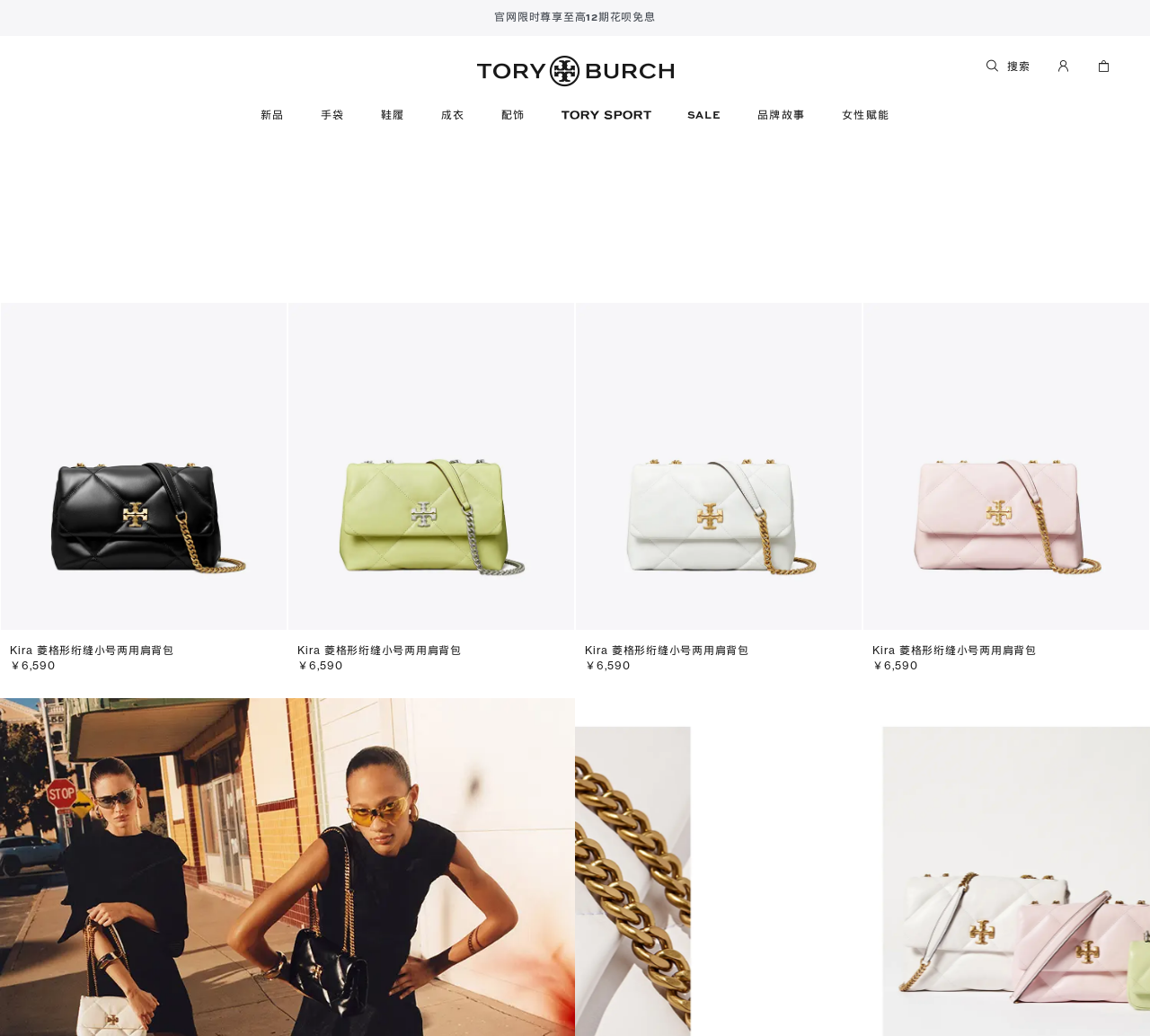Given the webpage screenshot and the description, determine the bounding box coordinates (top-left x, top-left y, bottom-right x, bottom-right y) that define the location of the UI element matching this description: parent_node: Kira 菱格形绗缝小号两用肩背包

[0.751, 0.292, 0.999, 0.608]